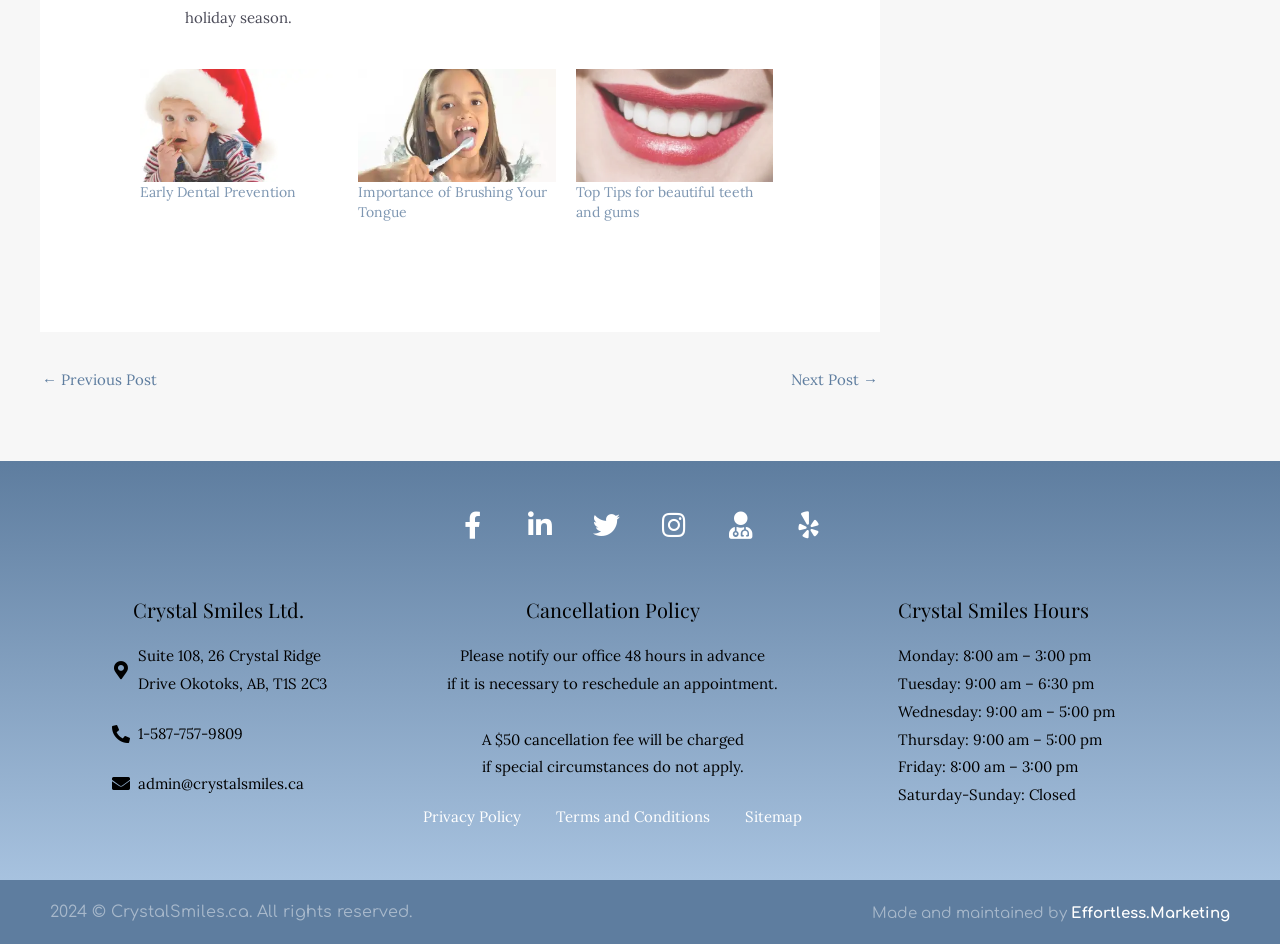What are the hours of operation on Monday?
Please answer the question with a single word or phrase, referencing the image.

8:00 am – 3:00 pm